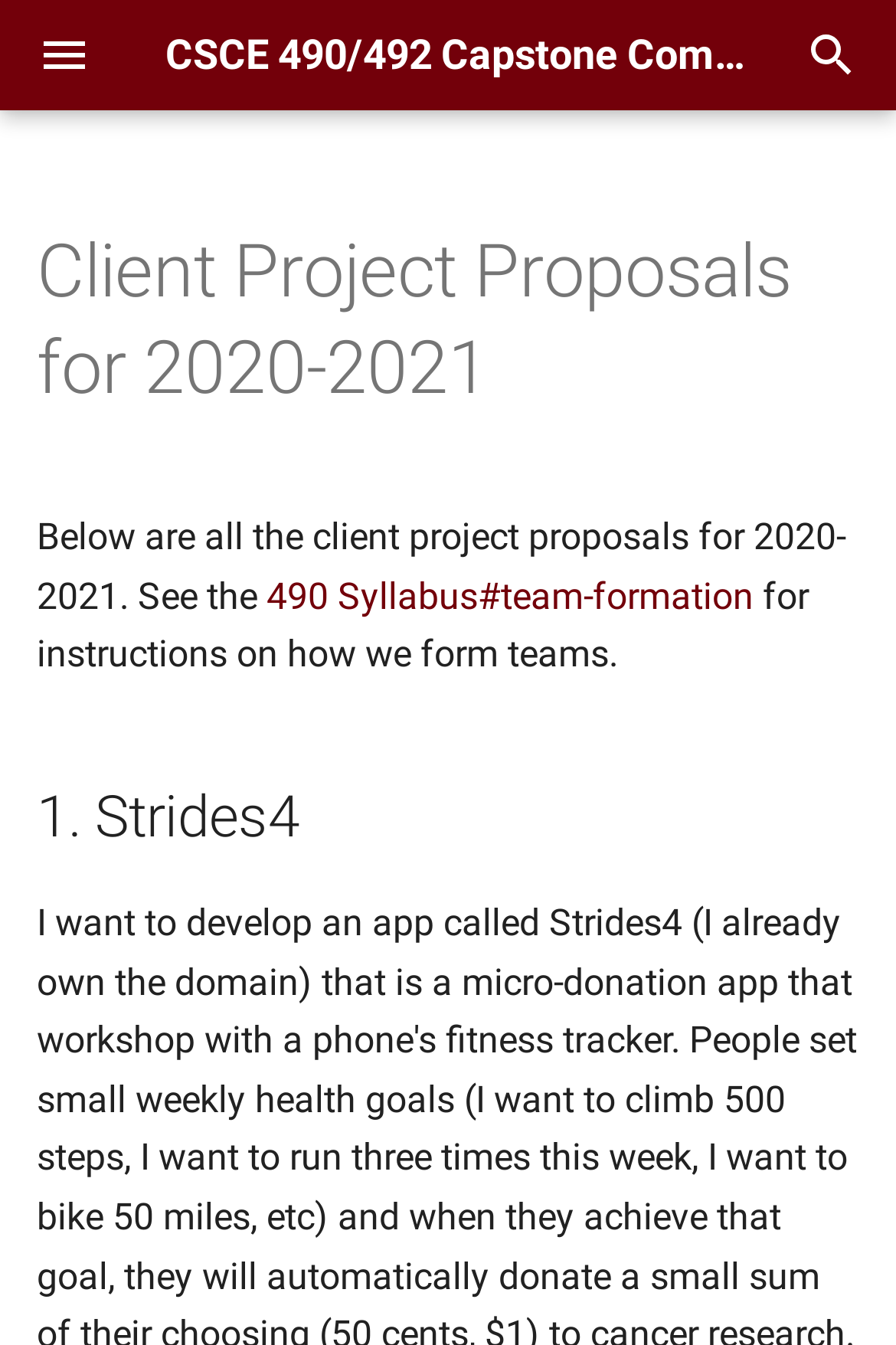How many links are in the navigation header?
Please look at the screenshot and answer using one word or phrase.

24